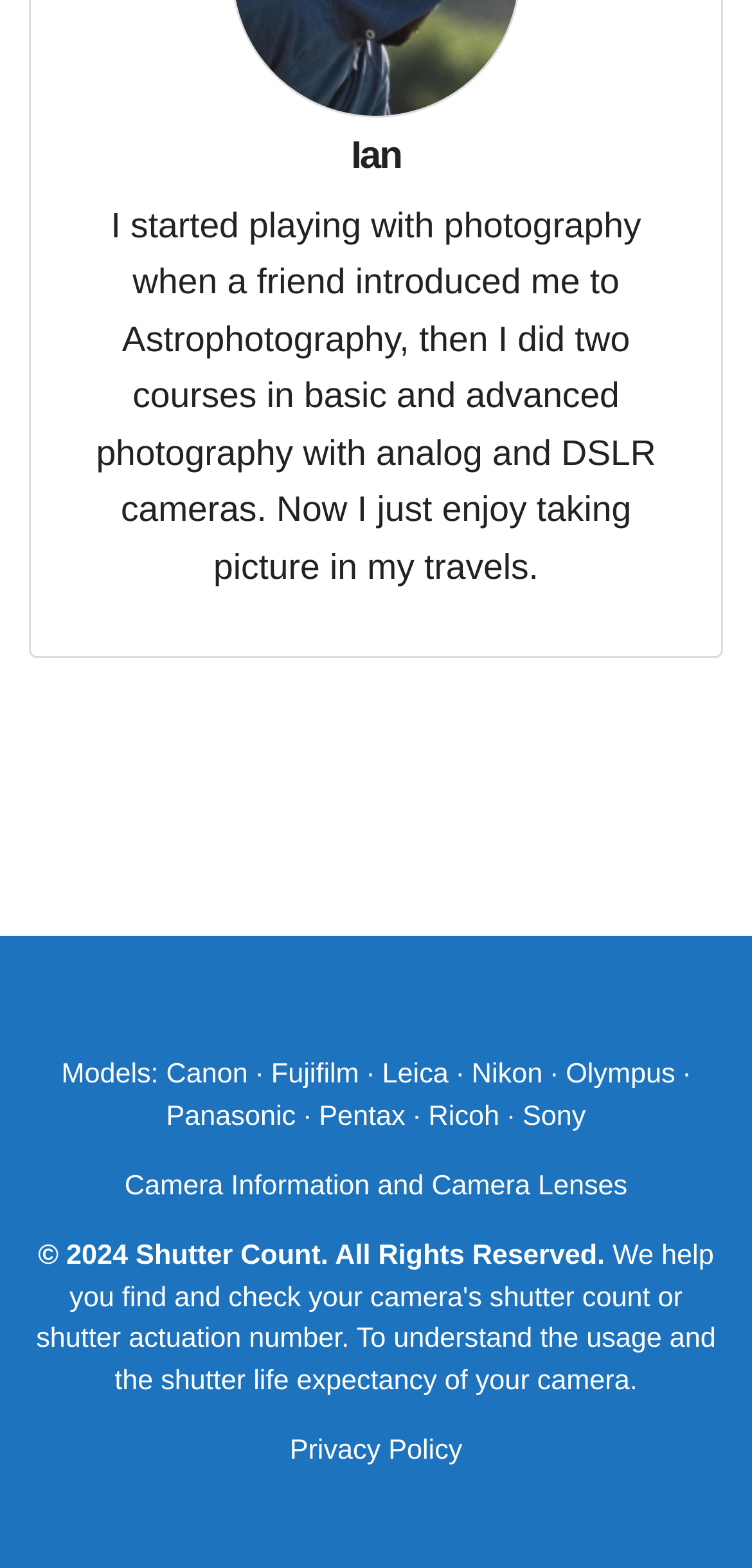Please look at the image and answer the question with a detailed explanation: What is the name of the person who started playing with photography?

The answer can be found in the heading element at the top of the webpage, which contains the text 'Ian'. This suggests that Ian is the person who started playing with photography.